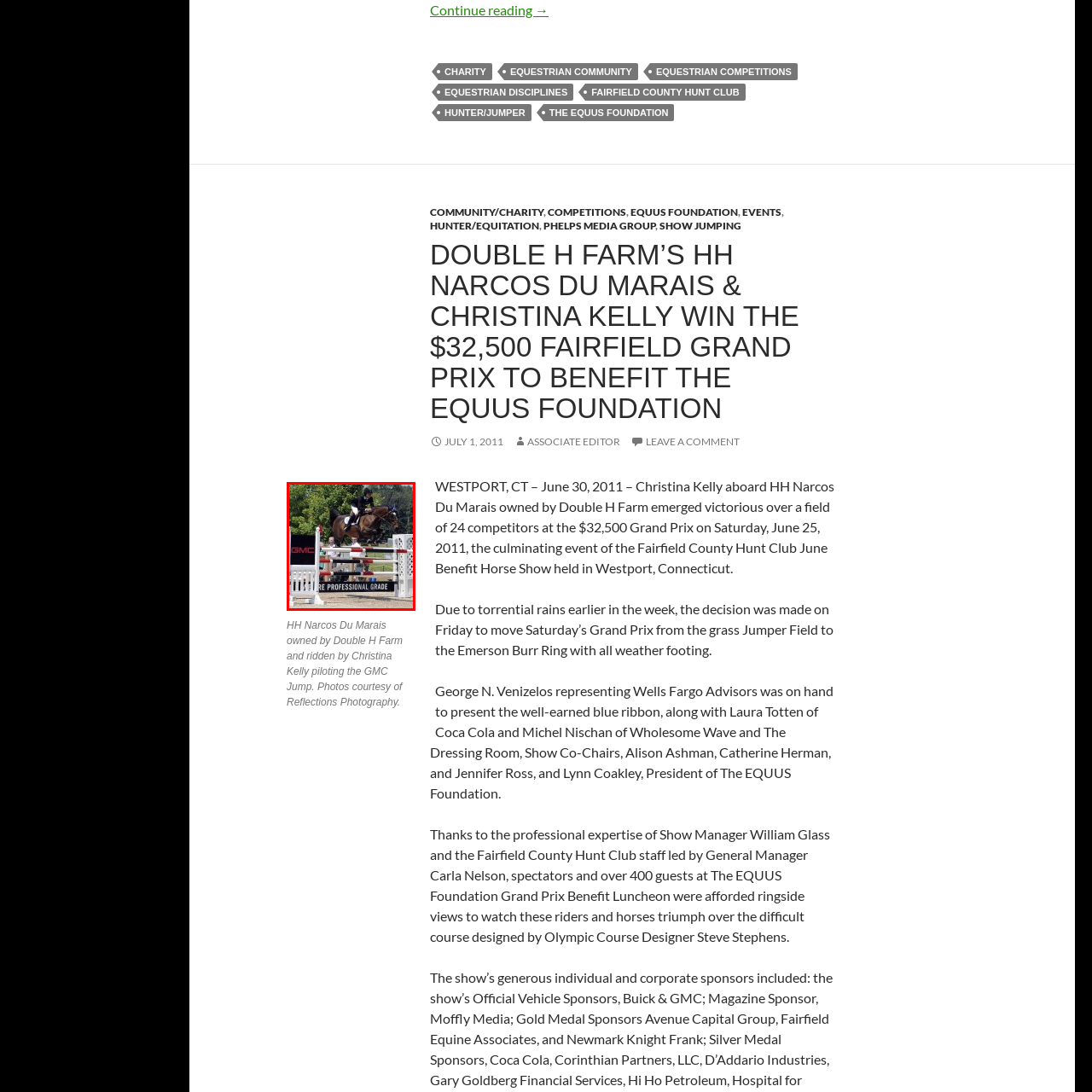Construct a detailed caption for the image enclosed in the red box.

In this dynamic image captured during the $32,500 Grand Prix event at the Fairfield County Hunt Club, equestrian athlete Christina Kelly rides HH Narcos Du Marais, a horse owned by Double H Farm, as they clear a jump. The backdrop showcases an audience enjoying the spectacle against lush greenery. The obstacle is prominently branded with "GMC" and reads "PURE PROFESSIONAL GRADE," highlighting the event's sponsorship. This image reflects the intensity and skill involved in show jumping, which was part of the June Benefit Horse Show held on June 25, 2011, in Westport, Connecticut. The competition featured 24 talented riders, culminating in this thrilling moment of triumph for Kelly and her horse. The photo was taken by Reflections Photography, capturing not only the athleticism but also the vibrant atmosphere of equestrian competition.